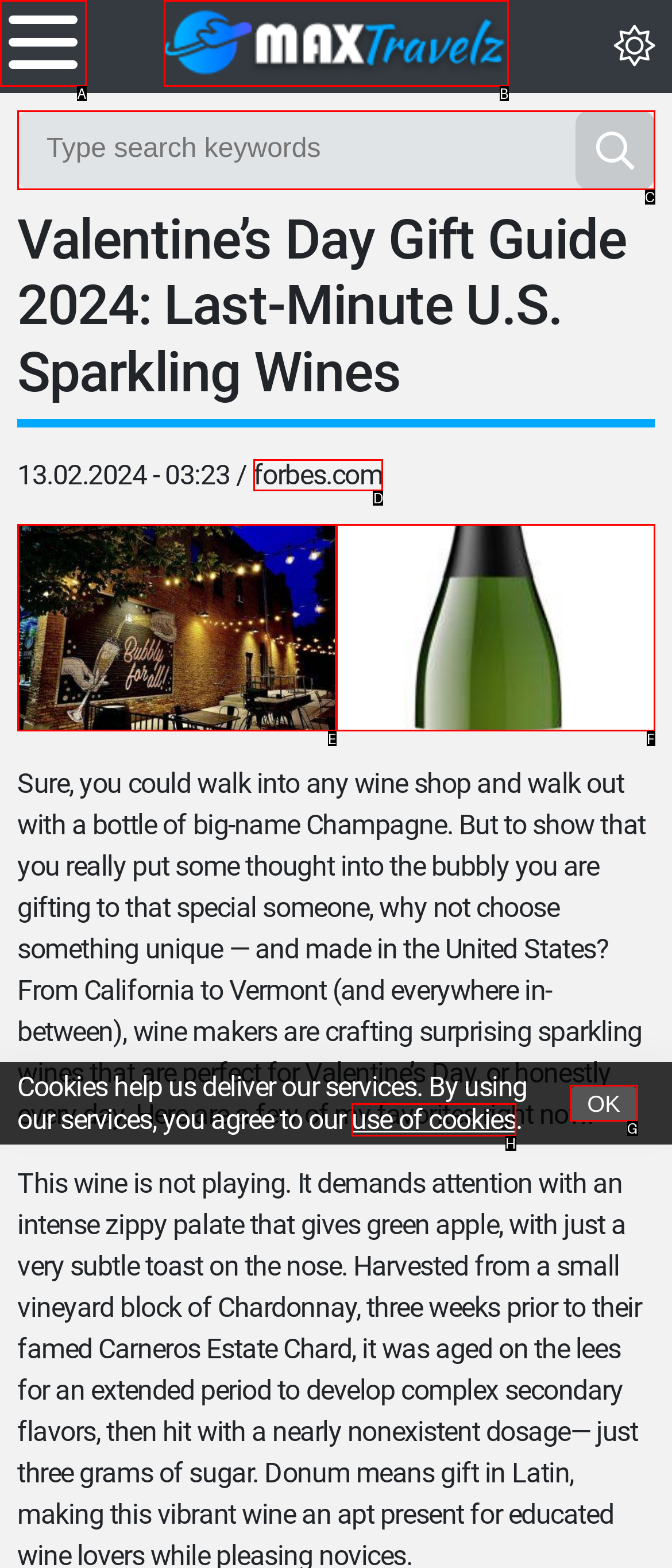Point out the letter of the HTML element you should click on to execute the task: Read more about forbes.com
Reply with the letter from the given options.

D